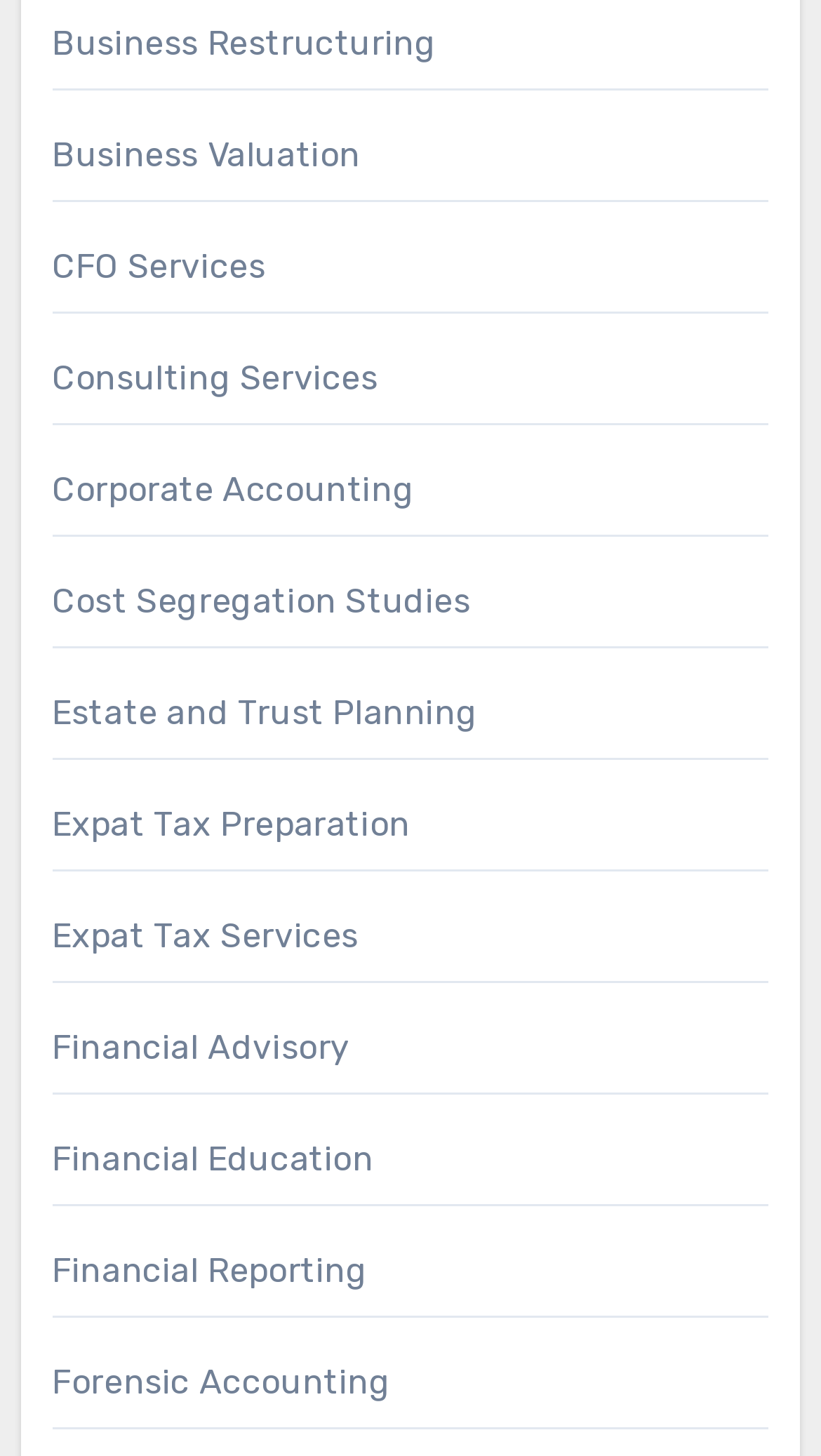Please specify the coordinates of the bounding box for the element that should be clicked to carry out this instruction: "Discover Forensic Accounting". The coordinates must be four float numbers between 0 and 1, formatted as [left, top, right, bottom].

[0.063, 0.935, 0.476, 0.962]